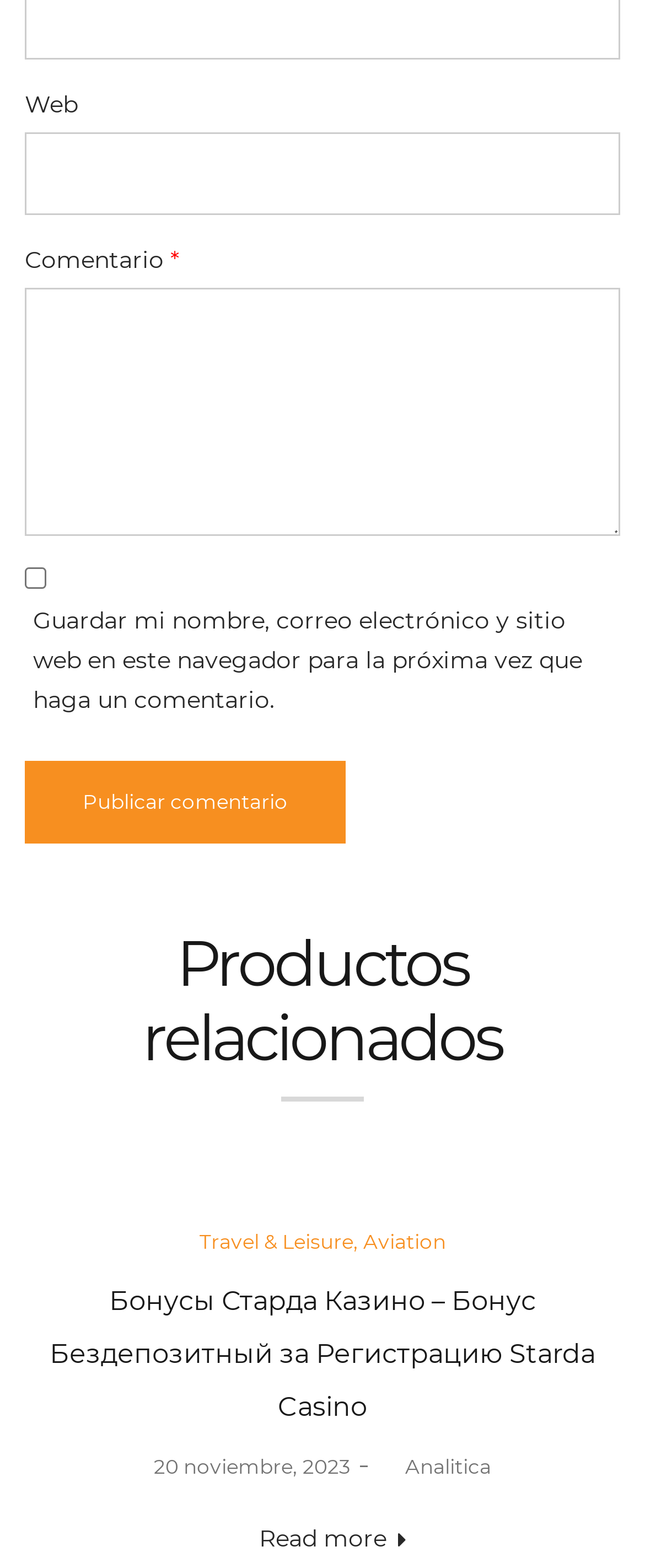What is the purpose of the checkbox?
Based on the image, give a concise answer in the form of a single word or short phrase.

Save name, email, and website